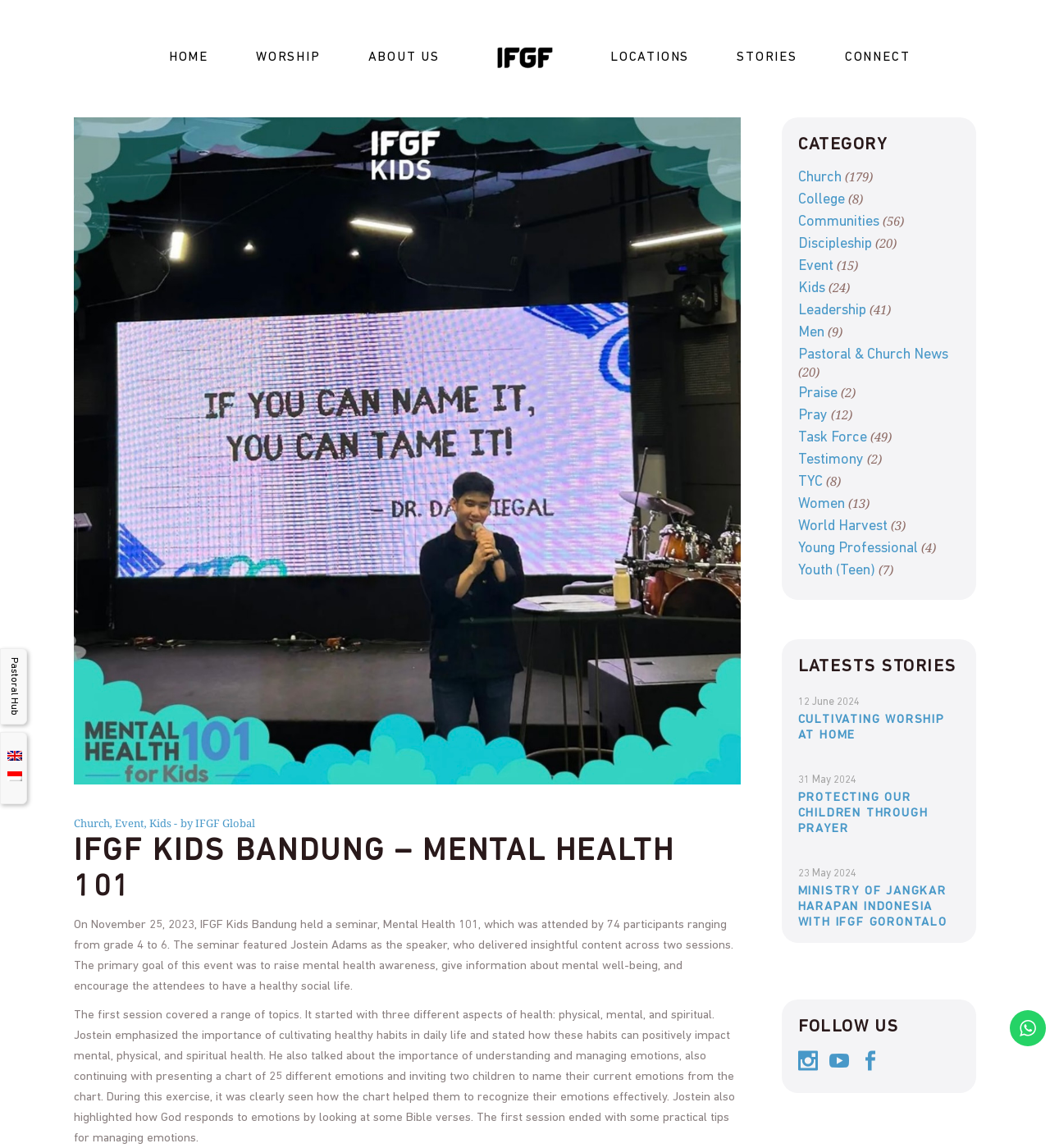Identify the bounding box coordinates of the area that should be clicked in order to complete the given instruction: "Click on the 'English' language option". The bounding box coordinates should be four float numbers between 0 and 1, i.e., [left, top, right, bottom].

[0.001, 0.655, 0.021, 0.665]